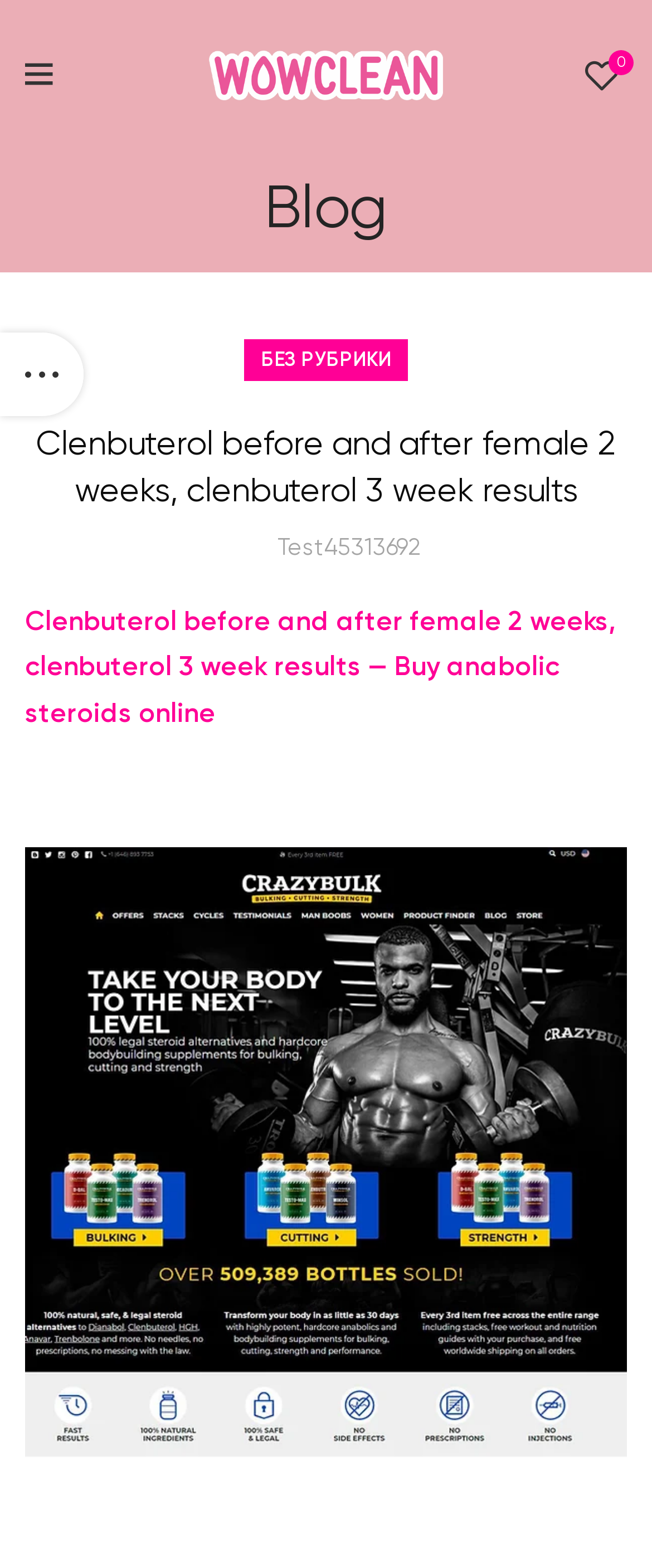Find the coordinates for the bounding box of the element with this description: "Без рубрики".

[0.4, 0.217, 0.6, 0.243]